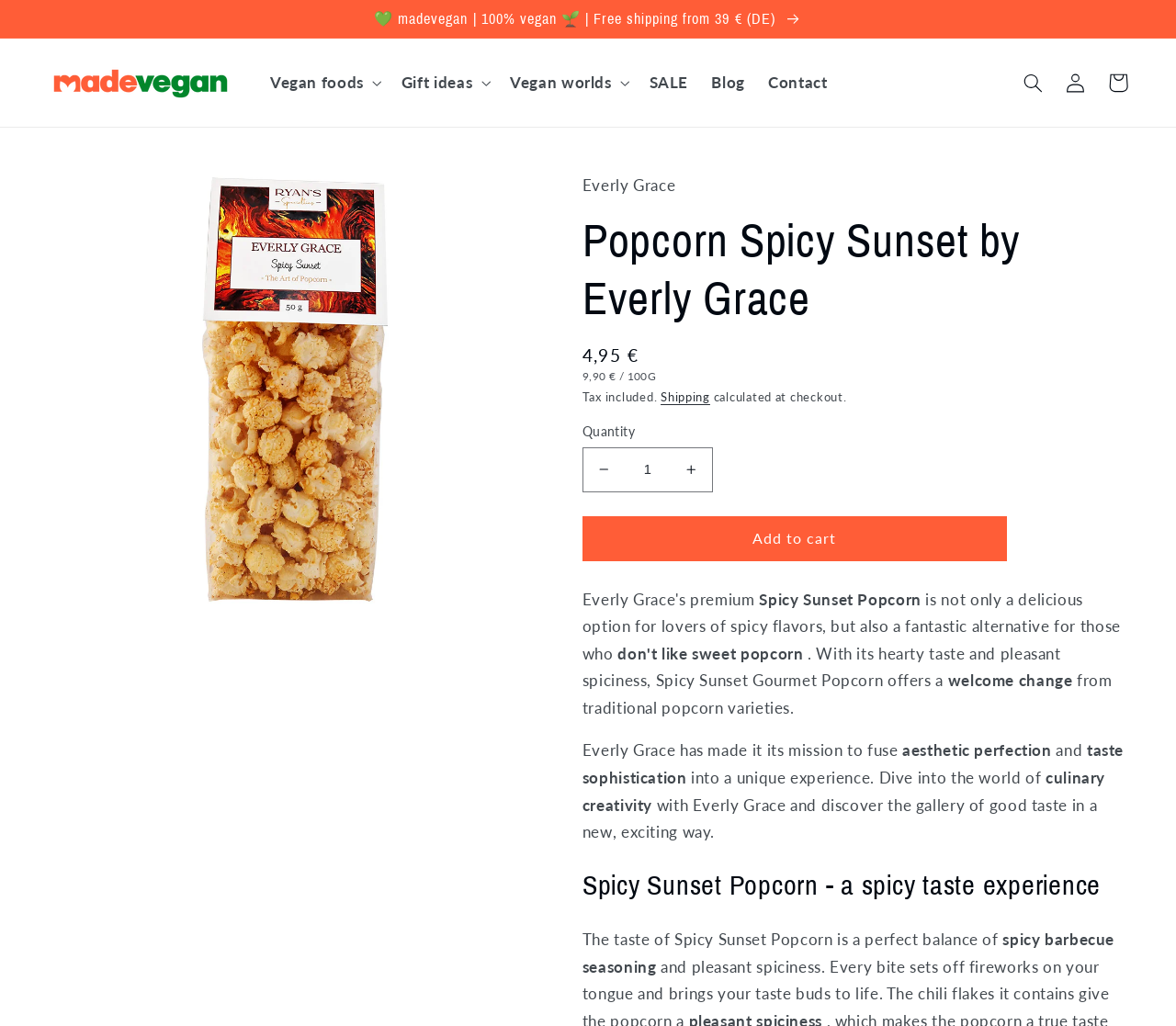Determine the main text heading of the webpage and provide its content.

Popcorn Spicy Sunset by Everly Grace